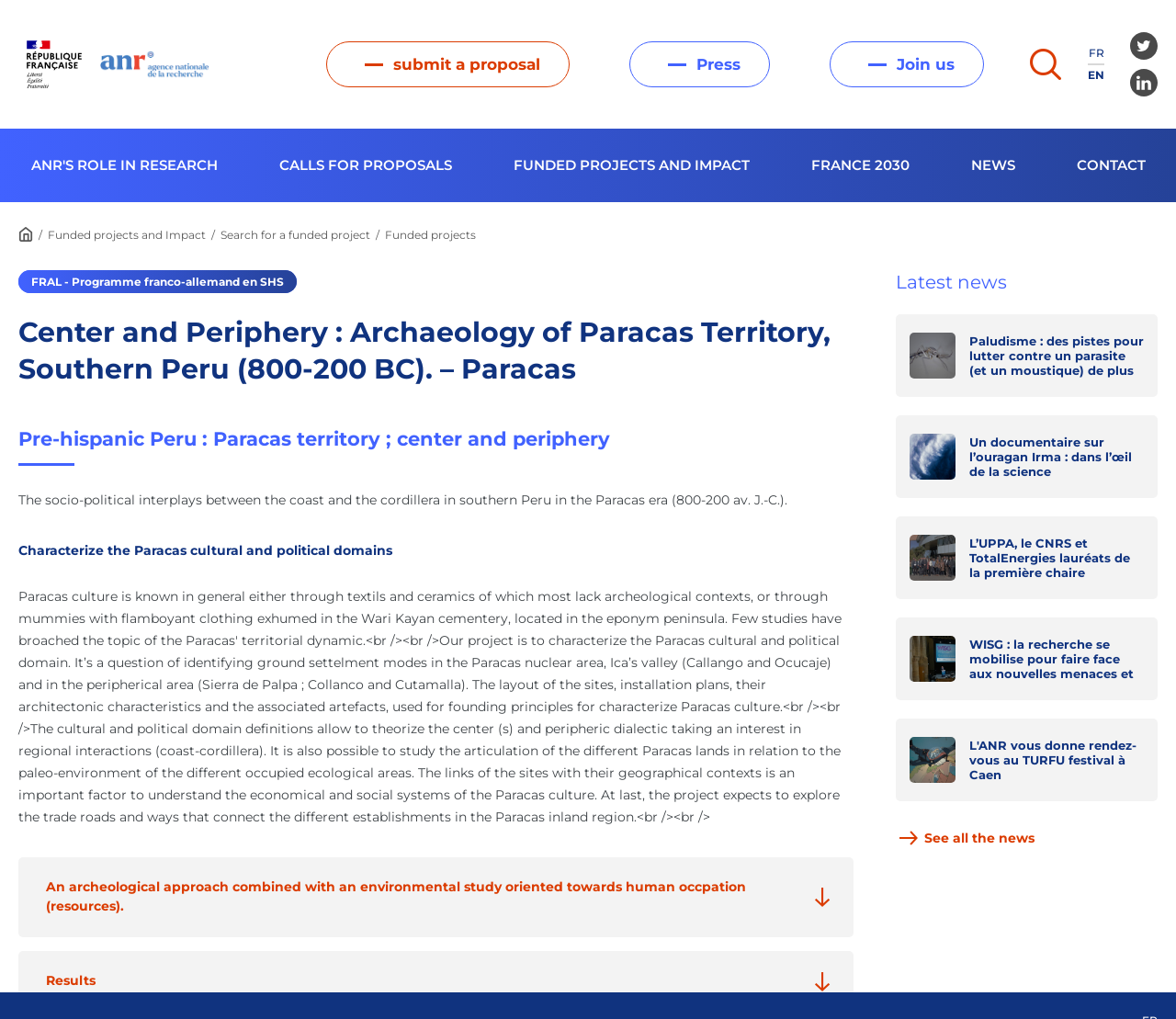What is the language of the webpage?
Based on the screenshot, answer the question with a single word or phrase.

French and English